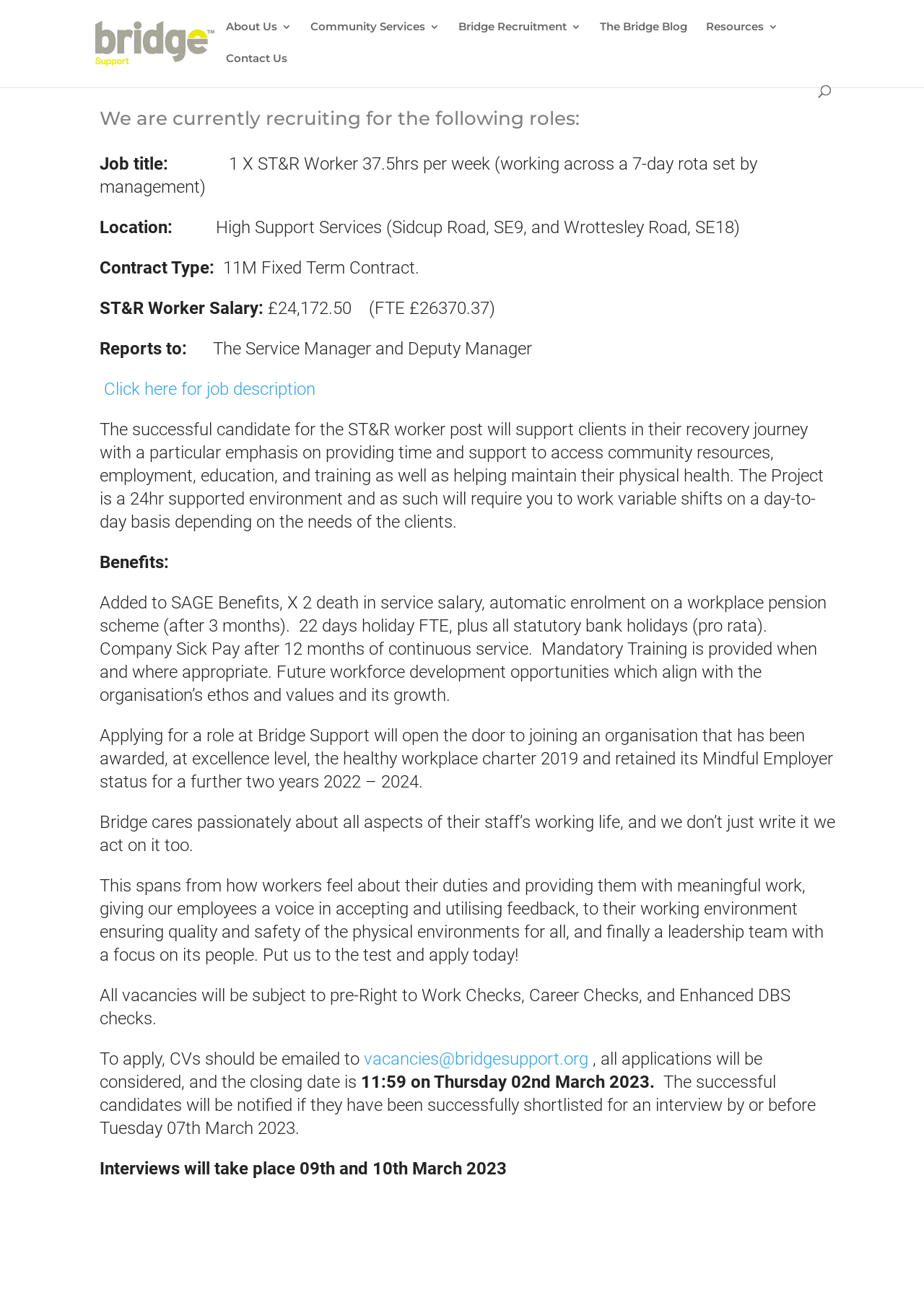Find the bounding box of the UI element described as follows: "vacancies@bridgesupport.org".

[0.394, 0.807, 0.637, 0.822]